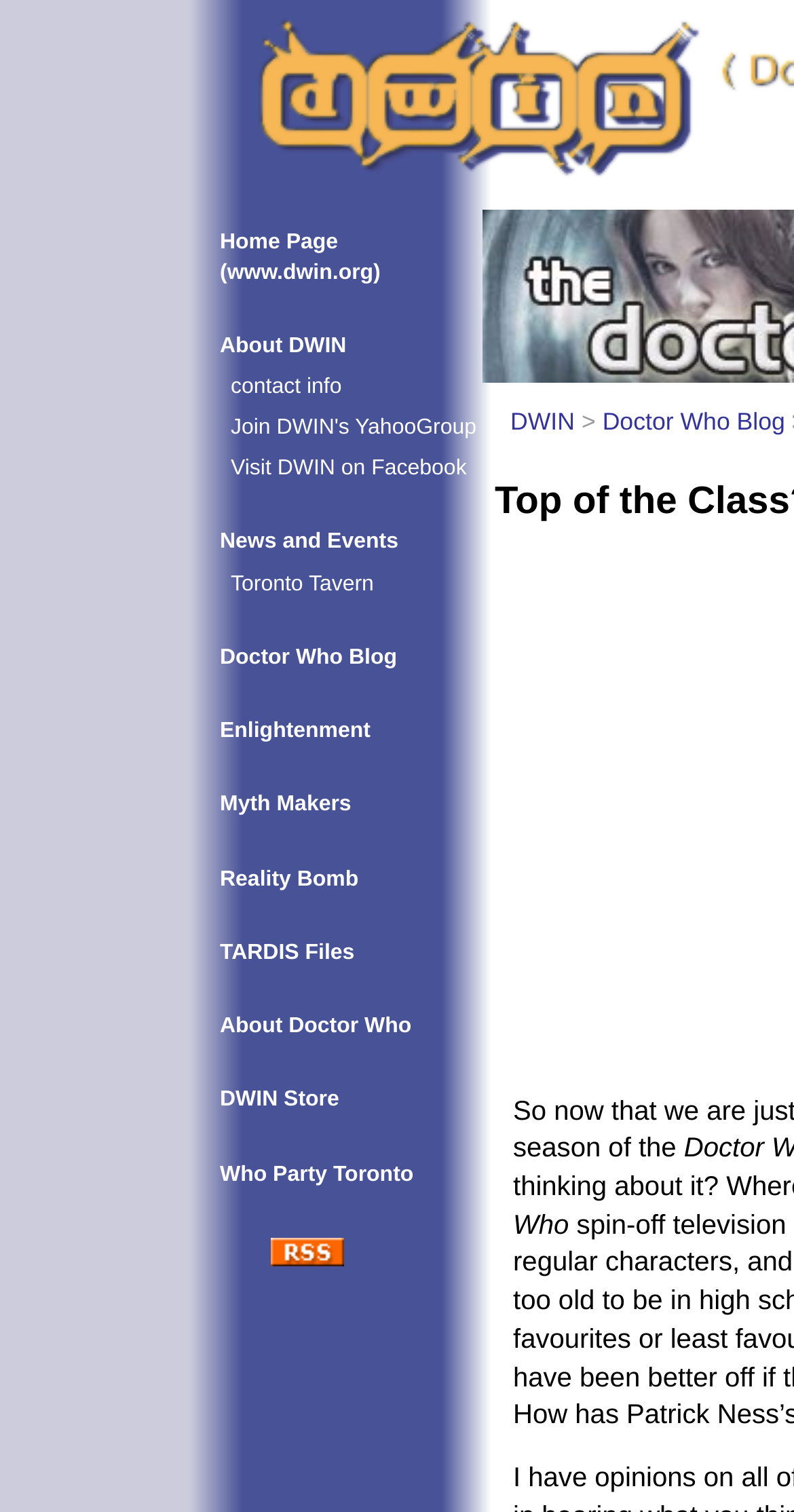Can you find the bounding box coordinates for the element to click on to achieve the instruction: "go to home page"?

[0.277, 0.152, 0.479, 0.188]